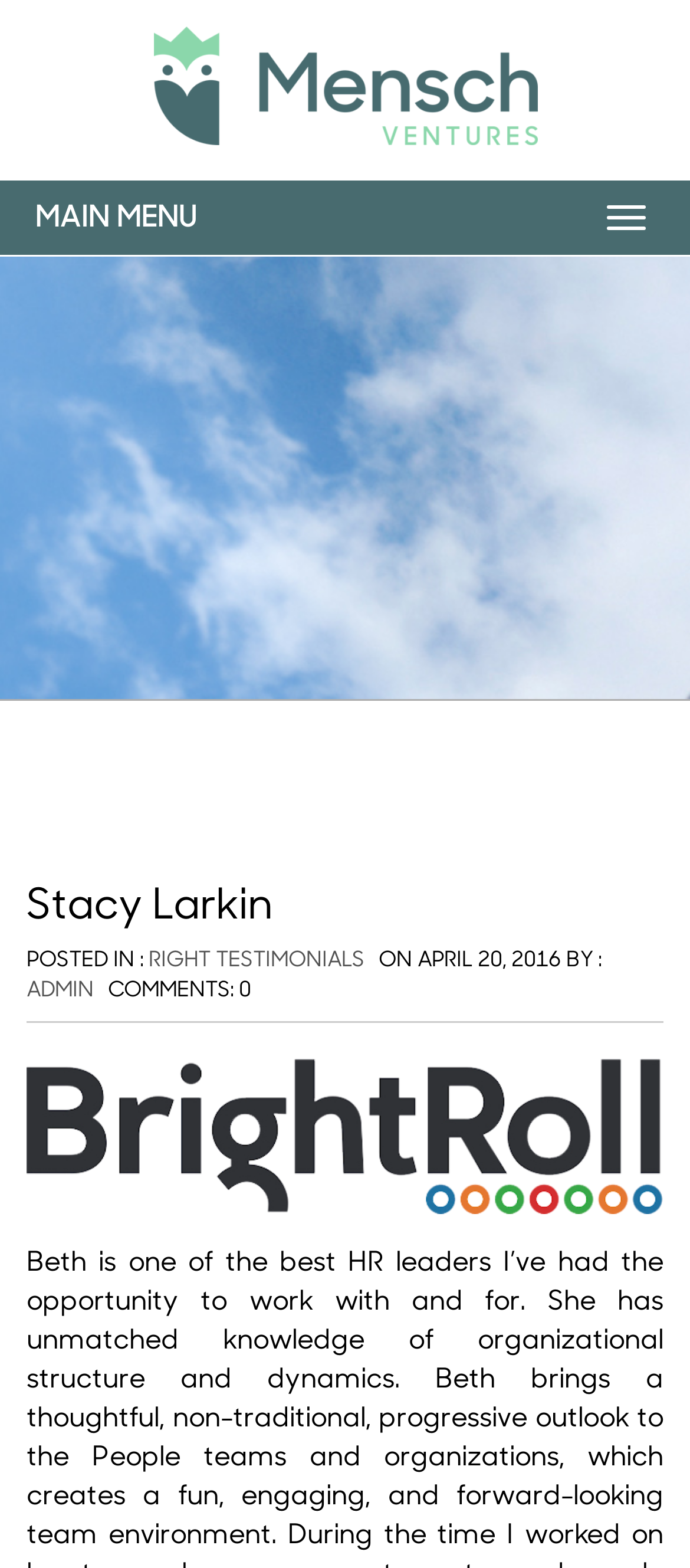Give a one-word or one-phrase response to the question:
Who is the author of the post?

ADMIN